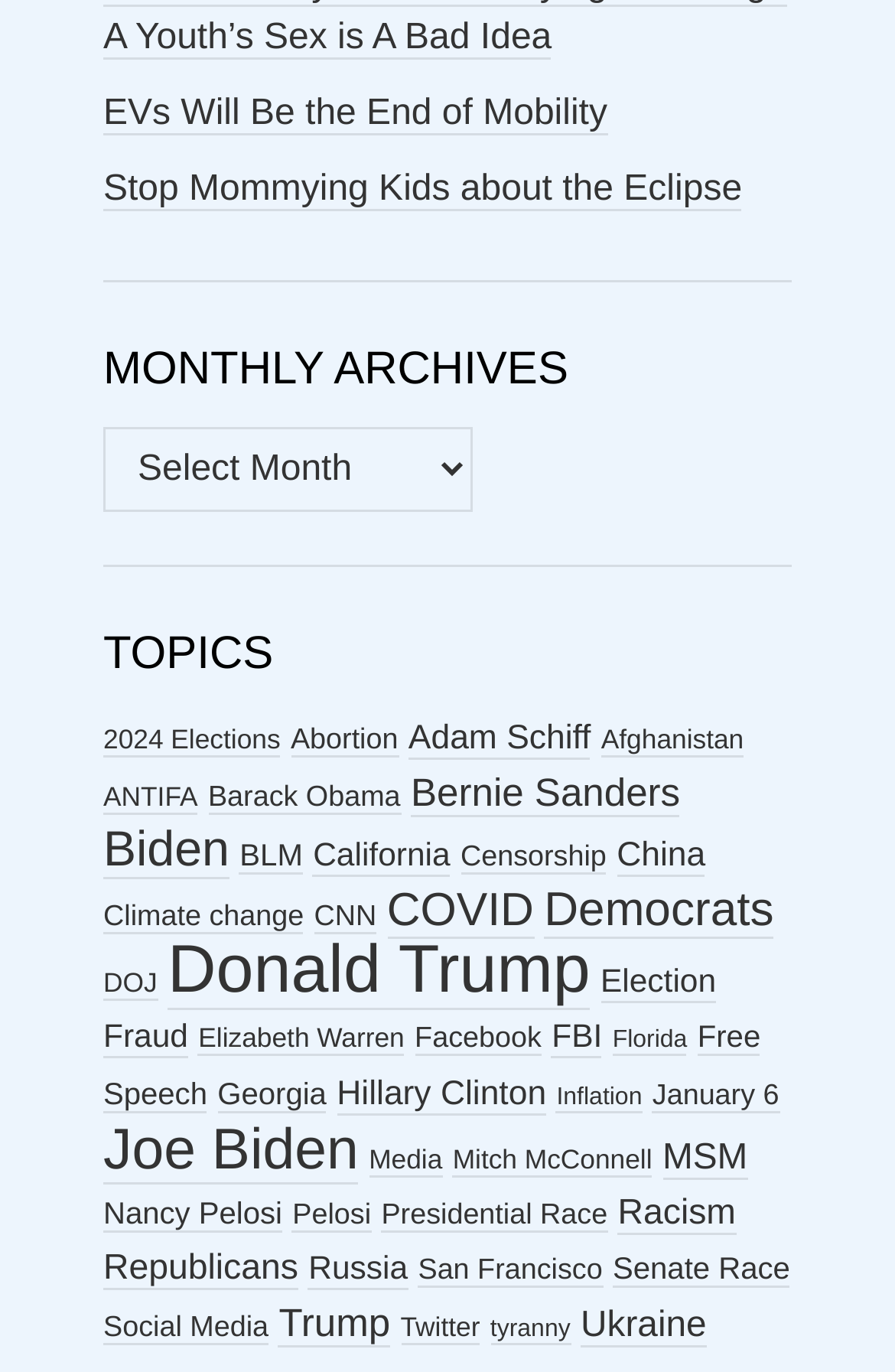Please specify the coordinates of the bounding box for the element that should be clicked to carry out this instruction: "Read about 'Climate change'". The coordinates must be four float numbers between 0 and 1, formatted as [left, top, right, bottom].

[0.115, 0.657, 0.34, 0.682]